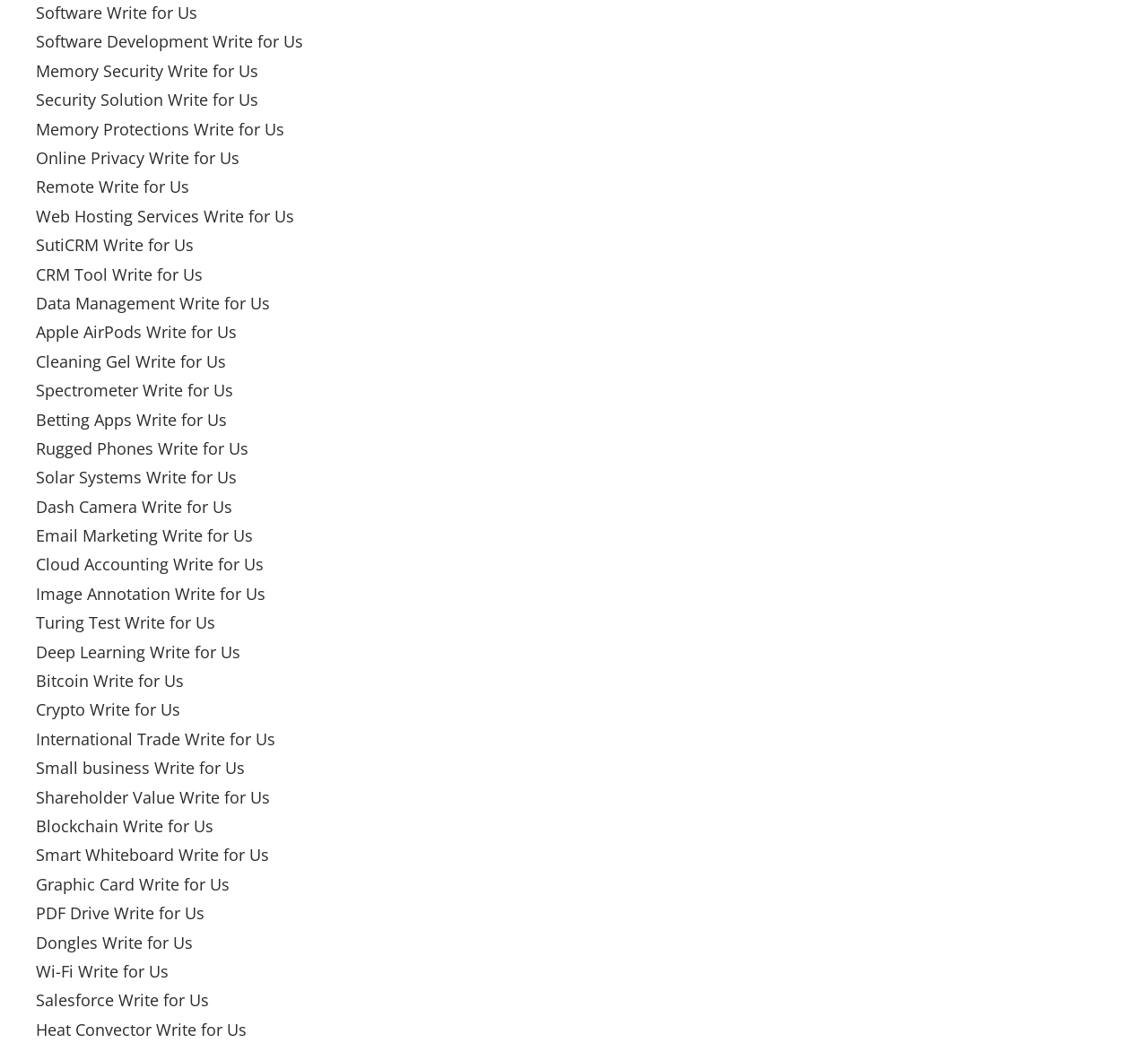Identify the bounding box coordinates of the part that should be clicked to carry out this instruction: "Write for us about bitcoin".

[0.031, 0.642, 0.16, 0.663]